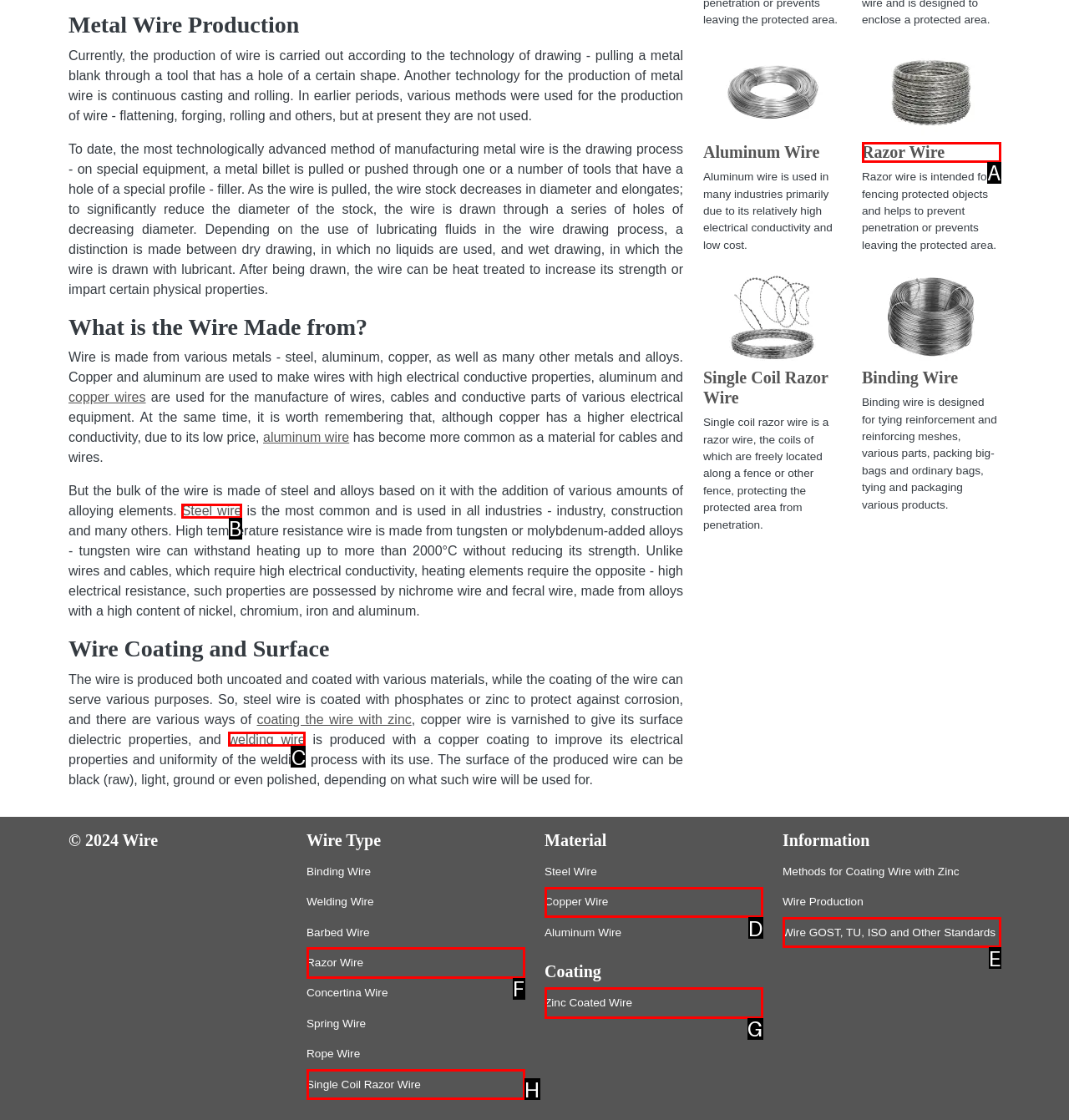Determine the HTML element that best matches this description: Zinc Coated Wire from the given choices. Respond with the corresponding letter.

G